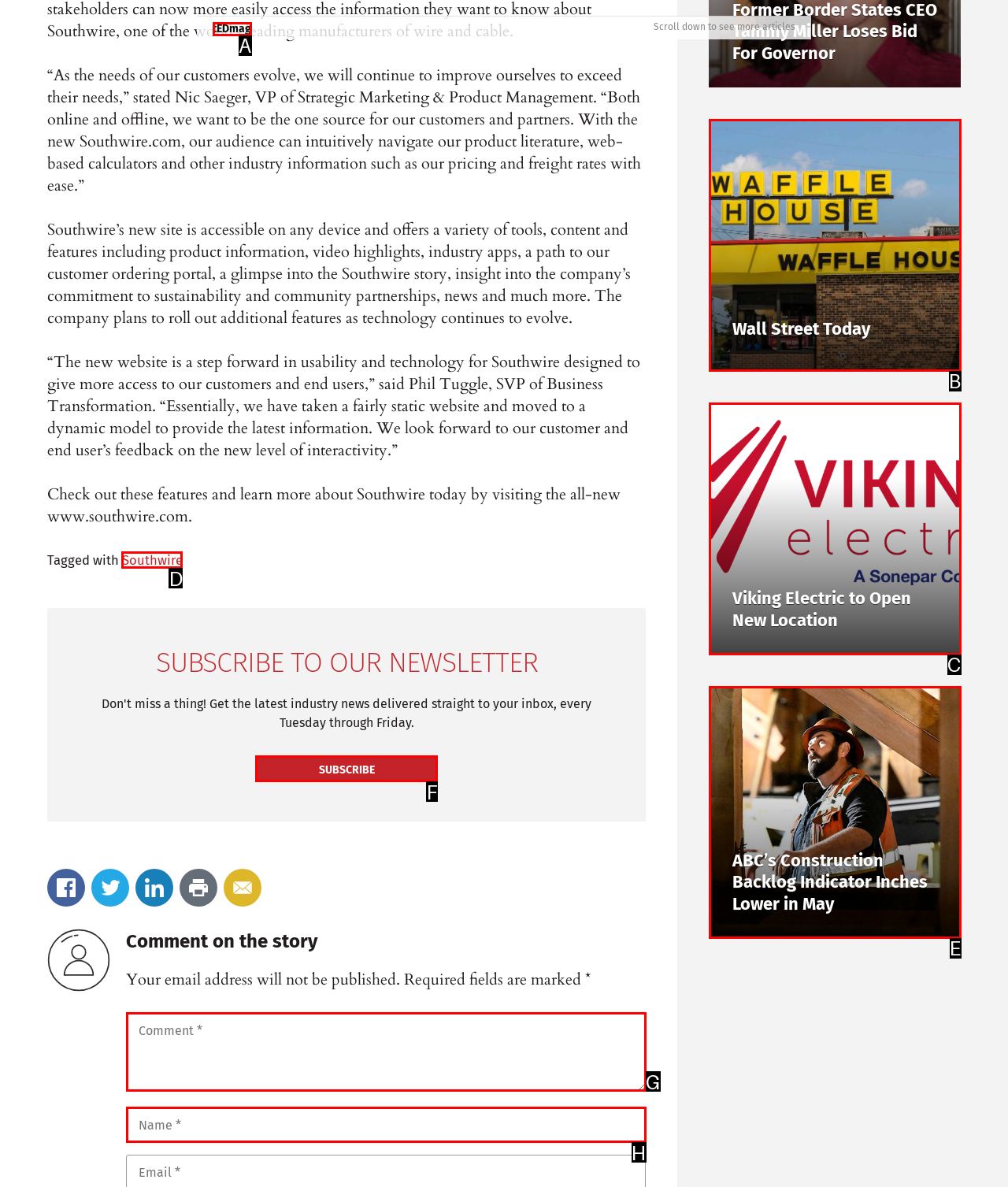Tell me which one HTML element you should click to complete the following task: Click on 'Health Insurance'
Answer with the option's letter from the given choices directly.

None